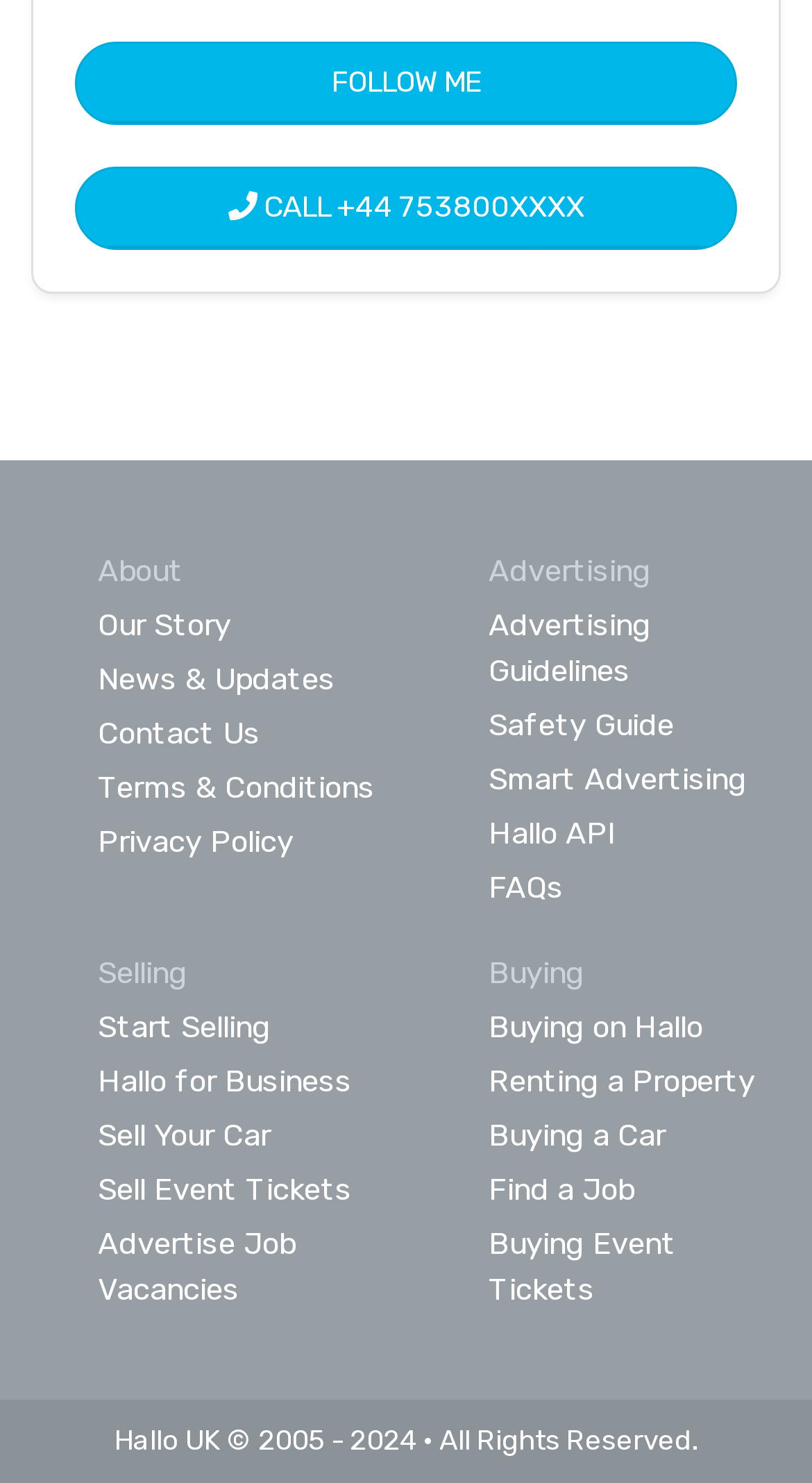Indicate the bounding box coordinates of the element that needs to be clicked to satisfy the following instruction: "Start selling on the platform". The coordinates should be four float numbers between 0 and 1, i.e., [left, top, right, bottom].

[0.121, 0.68, 0.333, 0.705]